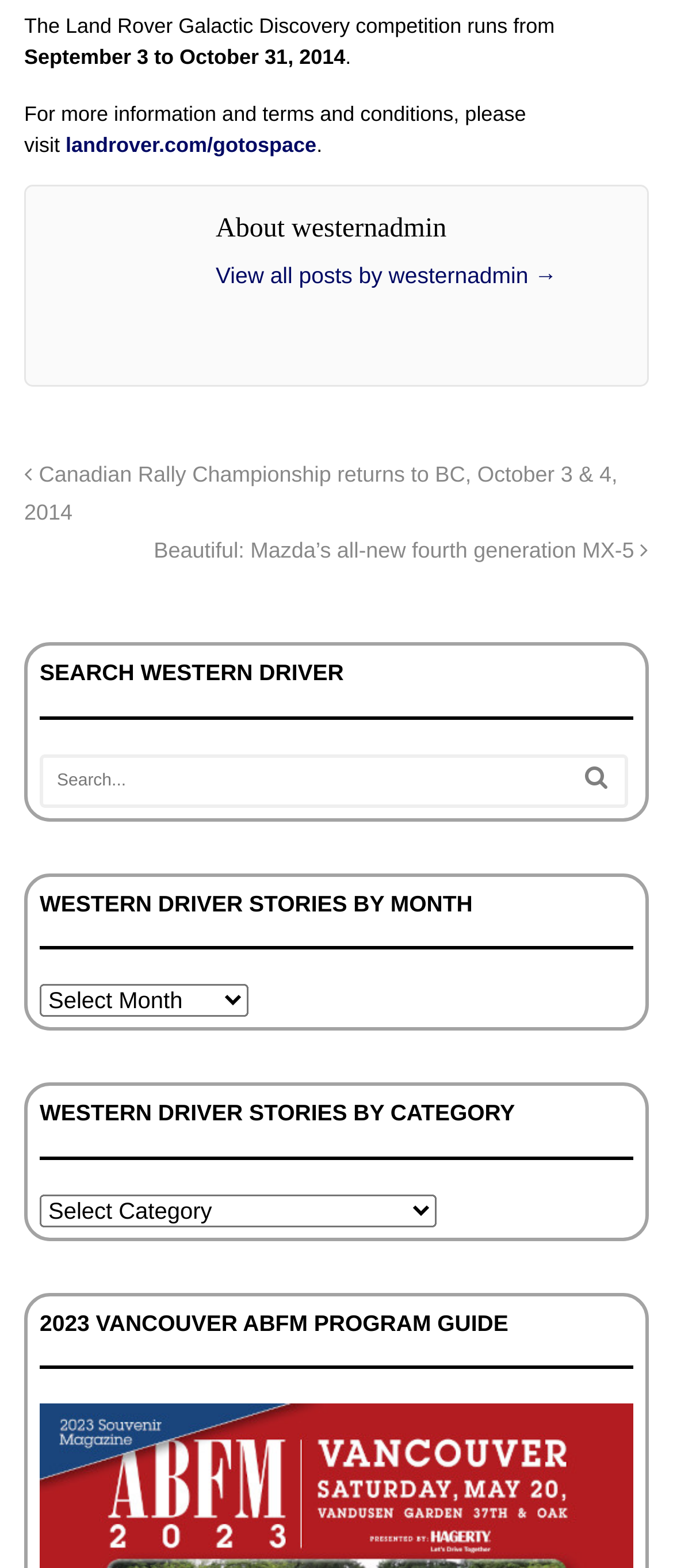Please give a concise answer to this question using a single word or phrase: 
What is the duration of the Land Rover Galactic Discovery competition?

September 3 to October 31, 2014